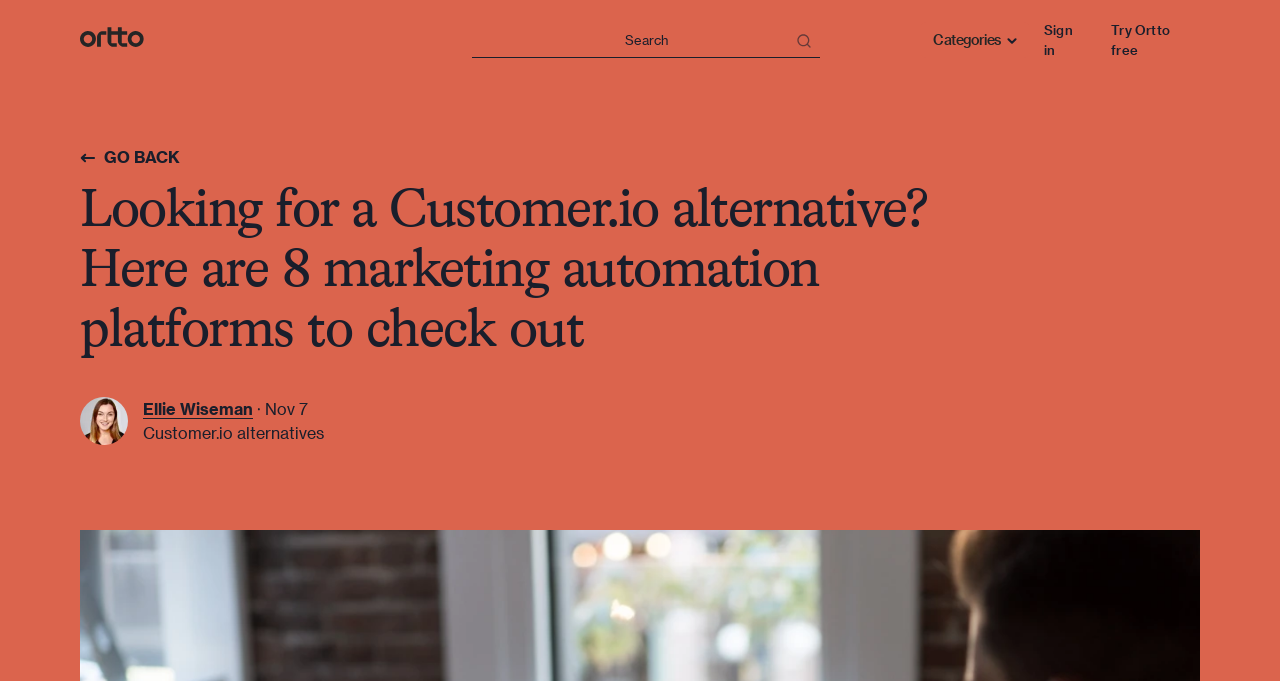Reply to the question with a single word or phrase:
How many marketing automation platforms are listed?

8